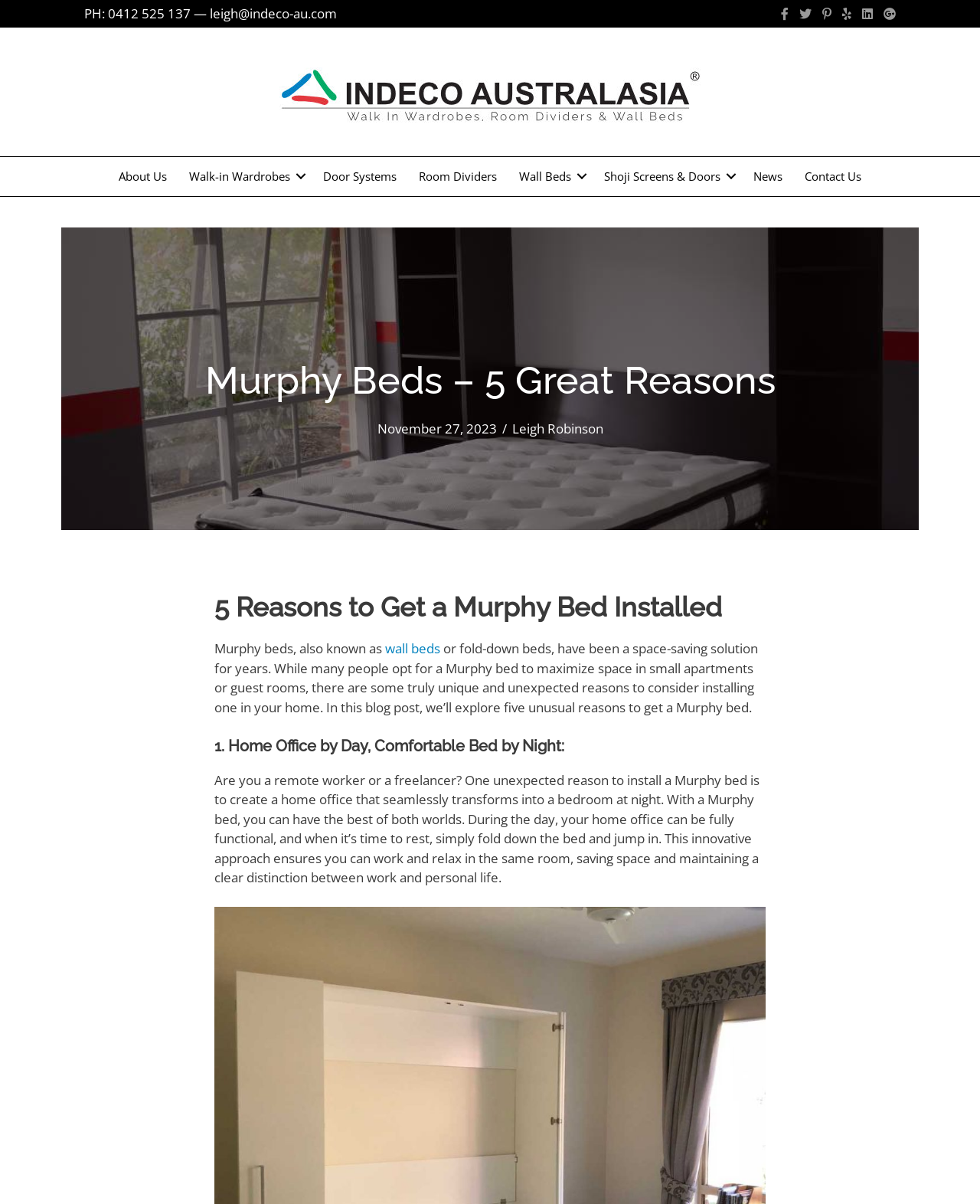Given the following UI element description: "PH: 0412 525 137", find the bounding box coordinates in the webpage screenshot.

[0.086, 0.004, 0.195, 0.019]